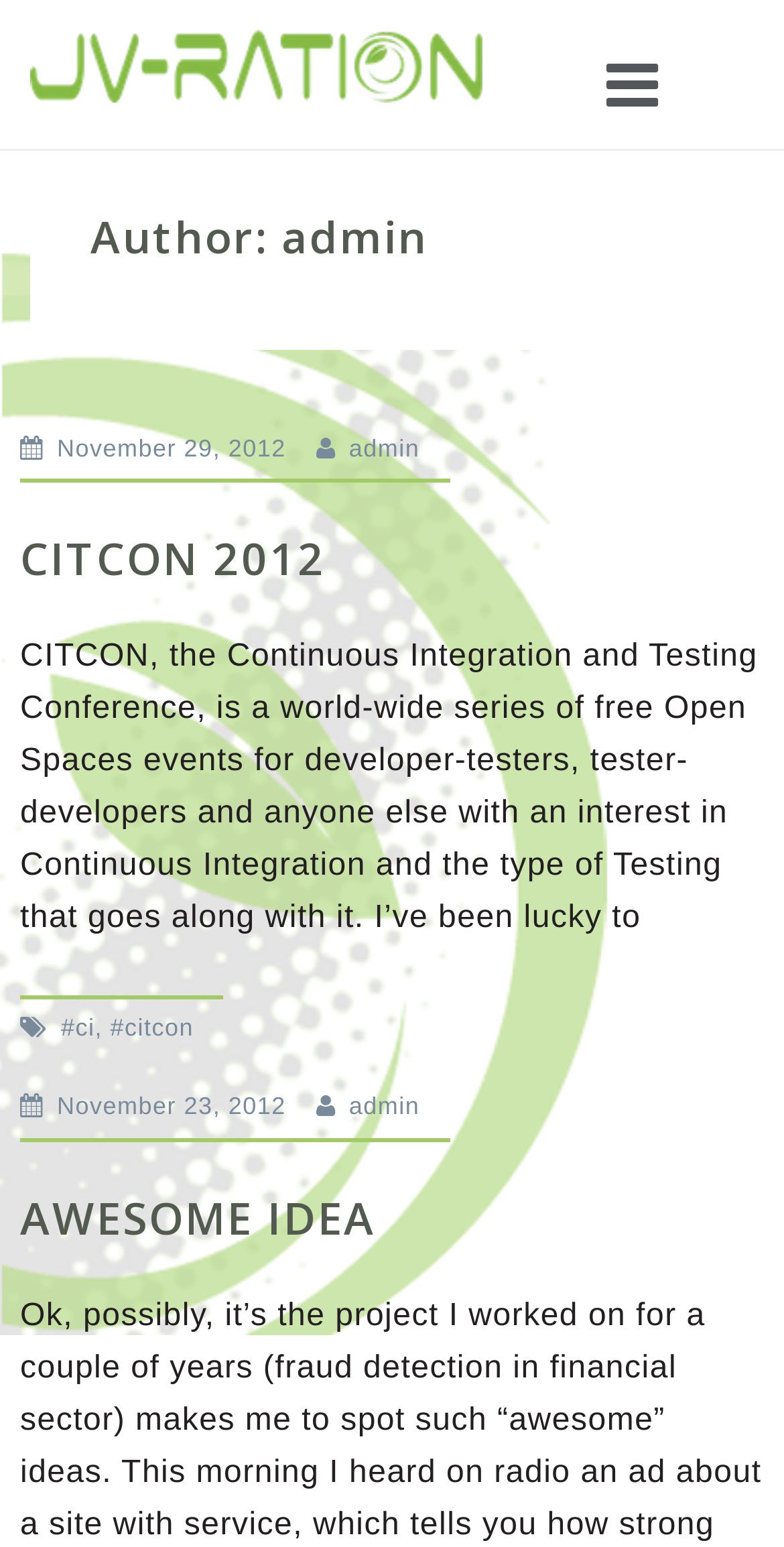Respond with a single word or phrase:
Who is the author of the first article?

admin